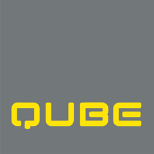Explain all the elements you observe in the image.

The image showcases the logo for Qube, prominently featuring the name "QUBE" in bold, yellow letters against a contrasting gray background. This logo likely represents the company’s identity, reflecting its modern and professional branding. Qube is known for its involvement in logistics and infrastructure, contributing significantly to various sectors. The design emphasizes simplicity and clarity, typical of corporate logos aimed at creating a strong visual impact. As one of the sponsors for the Gunsynd Park Goondiwindi race event, the logo highlights the partnership and support for local activities in the community.